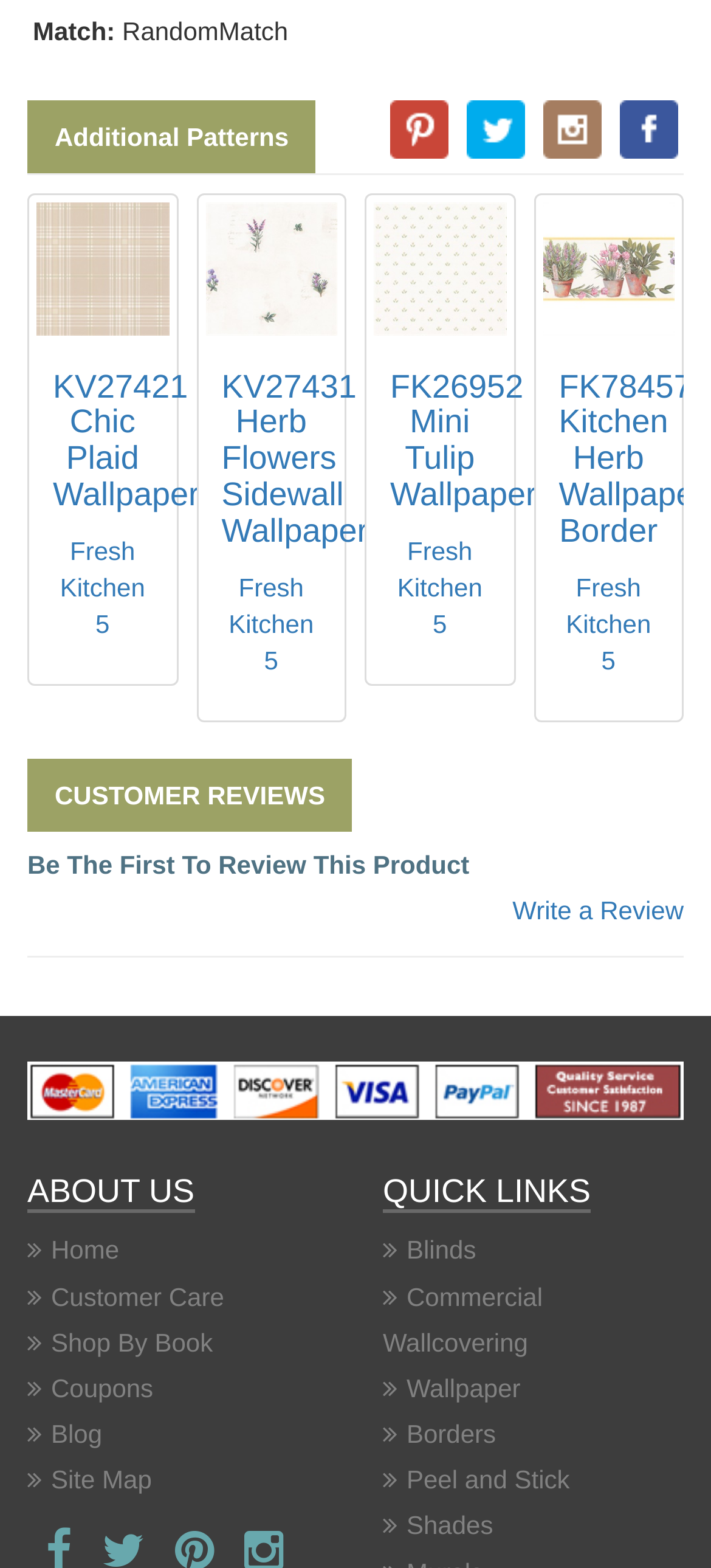Use a single word or phrase to answer this question: 
How many wallpaper products are displayed?

6